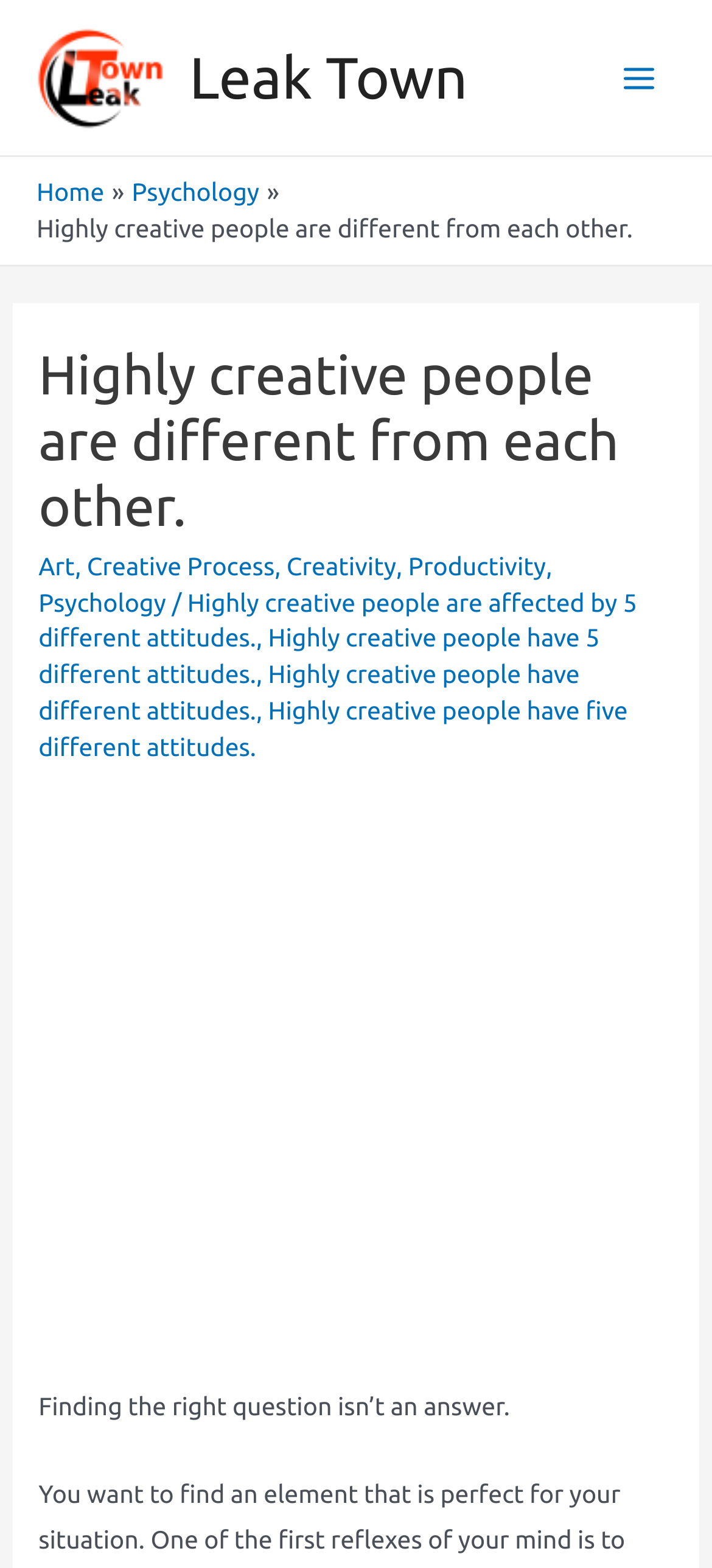Highlight the bounding box coordinates of the element you need to click to perform the following instruction: "Click on the 'Leak Town' link."

[0.266, 0.029, 0.657, 0.07]